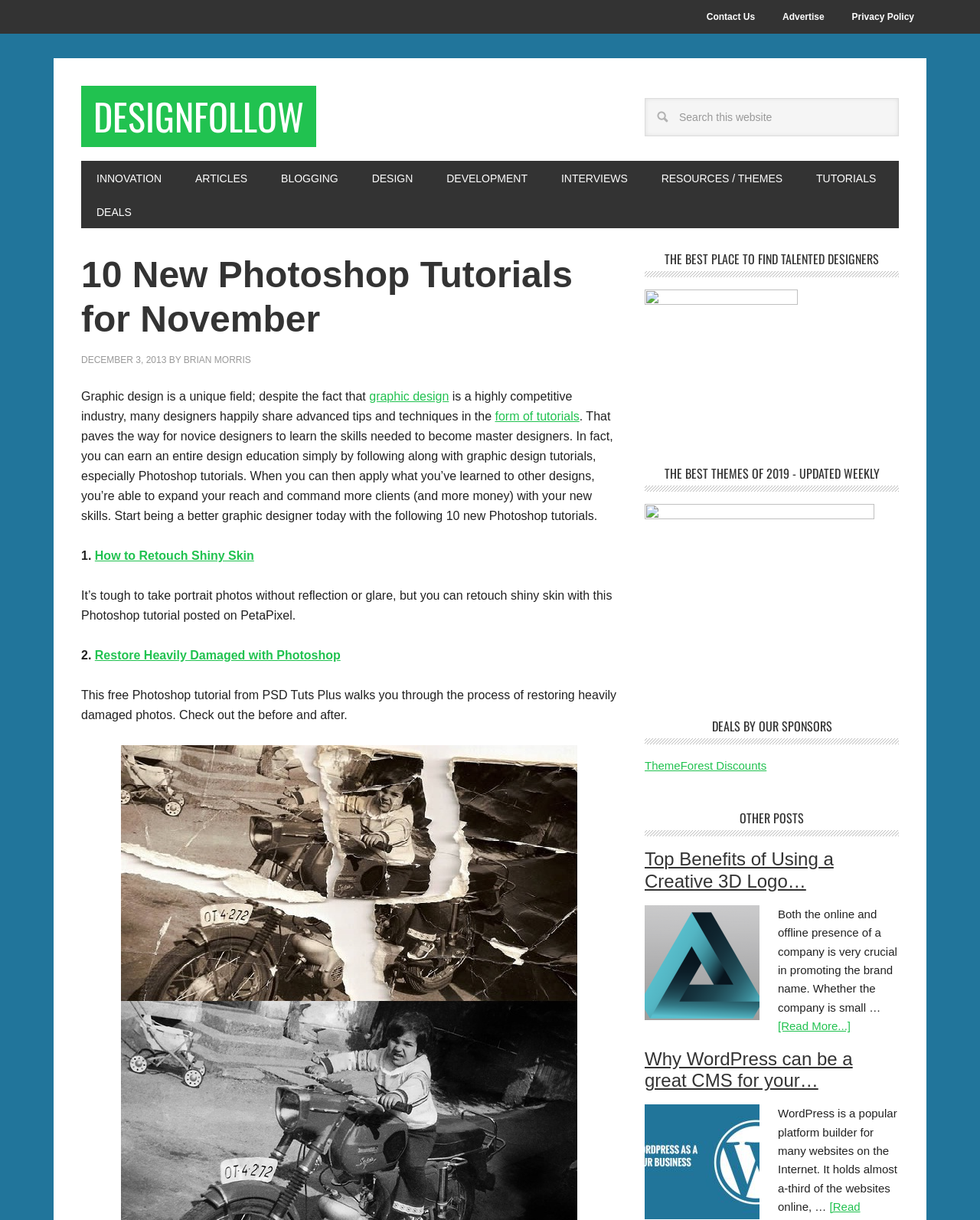Specify the bounding box coordinates of the element's region that should be clicked to achieve the following instruction: "Search this website". The bounding box coordinates consist of four float numbers between 0 and 1, in the format [left, top, right, bottom].

[0.658, 0.08, 0.917, 0.112]